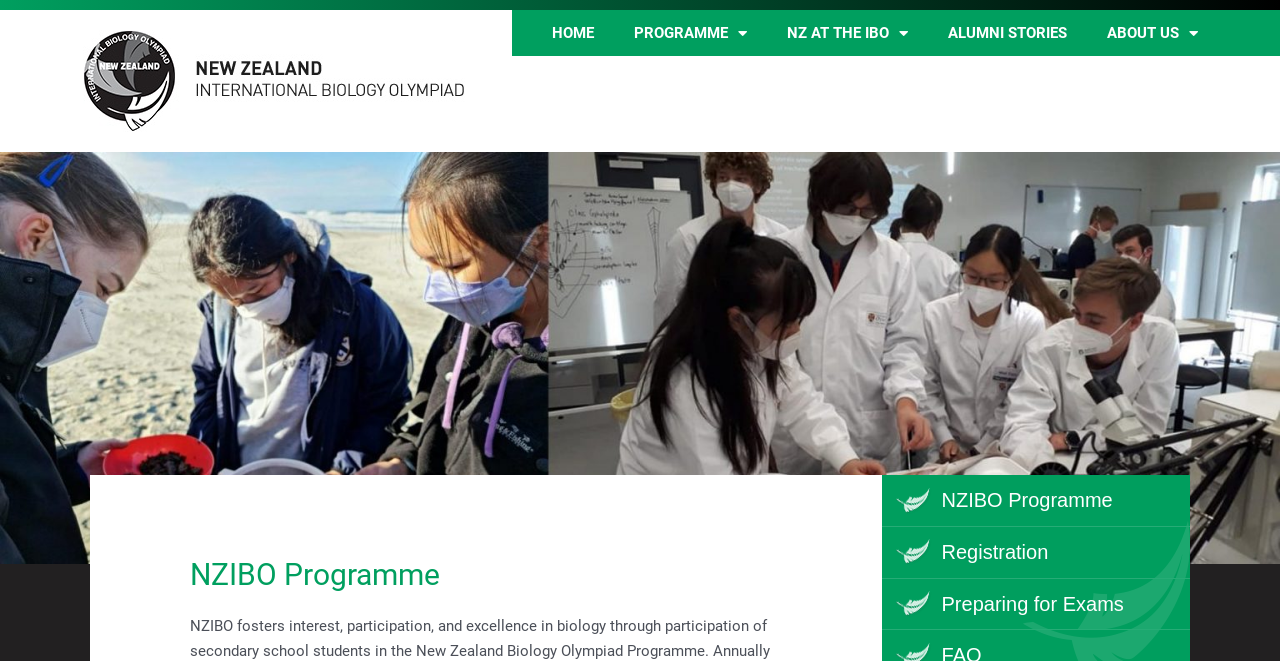Provide an in-depth caption for the webpage.

The webpage is about the NZIBO Programme, with a top navigation menu consisting of five links: "HOME", "PROGRAMME", "NZ AT THE IBO", "ALUMNI STORIES", and "ABOUT US". The "PROGRAMME", "NZ AT THE IBO", and "ABOUT US" links have dropdown menus.

Below the navigation menu, there is a prominent heading "NZIBO Programme" that takes up a significant portion of the page. Underneath this heading, there are three links: "NZIBO Programme", "Registration", and "Preparing for Exams", which are aligned vertically and positioned near the bottom of the page.

The overall layout of the webpage is simple and easy to navigate, with clear headings and concise text. The links and headings are strategically placed to guide the user's attention to the most important information.